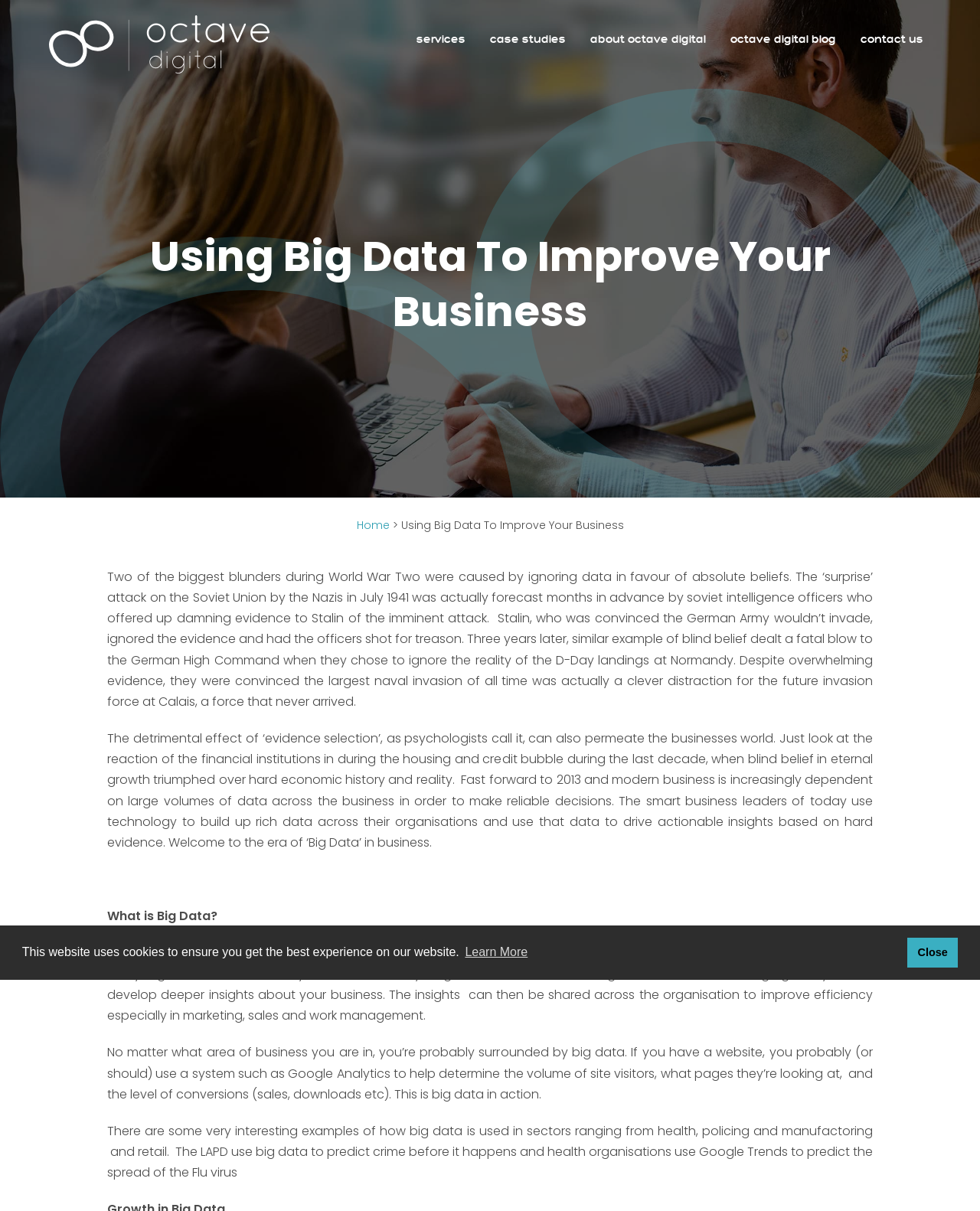What is the term for collecting and managing data across an organisation? Refer to the image and provide a one-word or short phrase answer.

Big Data